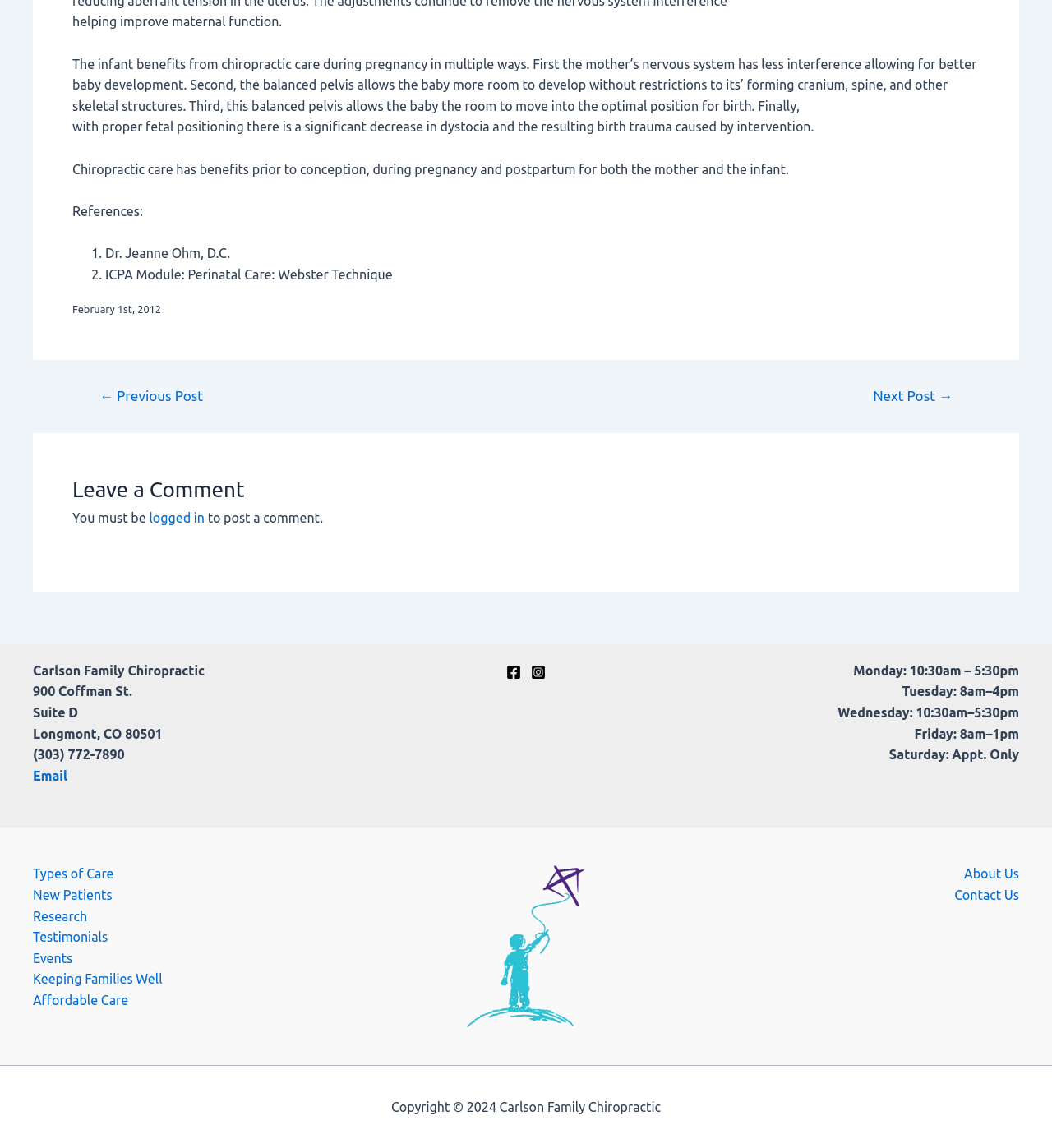What is the name of the chiropractic clinic?
Please give a detailed answer to the question using the information shown in the image.

I found the name of the chiropractic clinic by looking at the footer section of the webpage, where it is written as 'Carlson Family Chiropractic' in the 'Footer Widget 1' section.